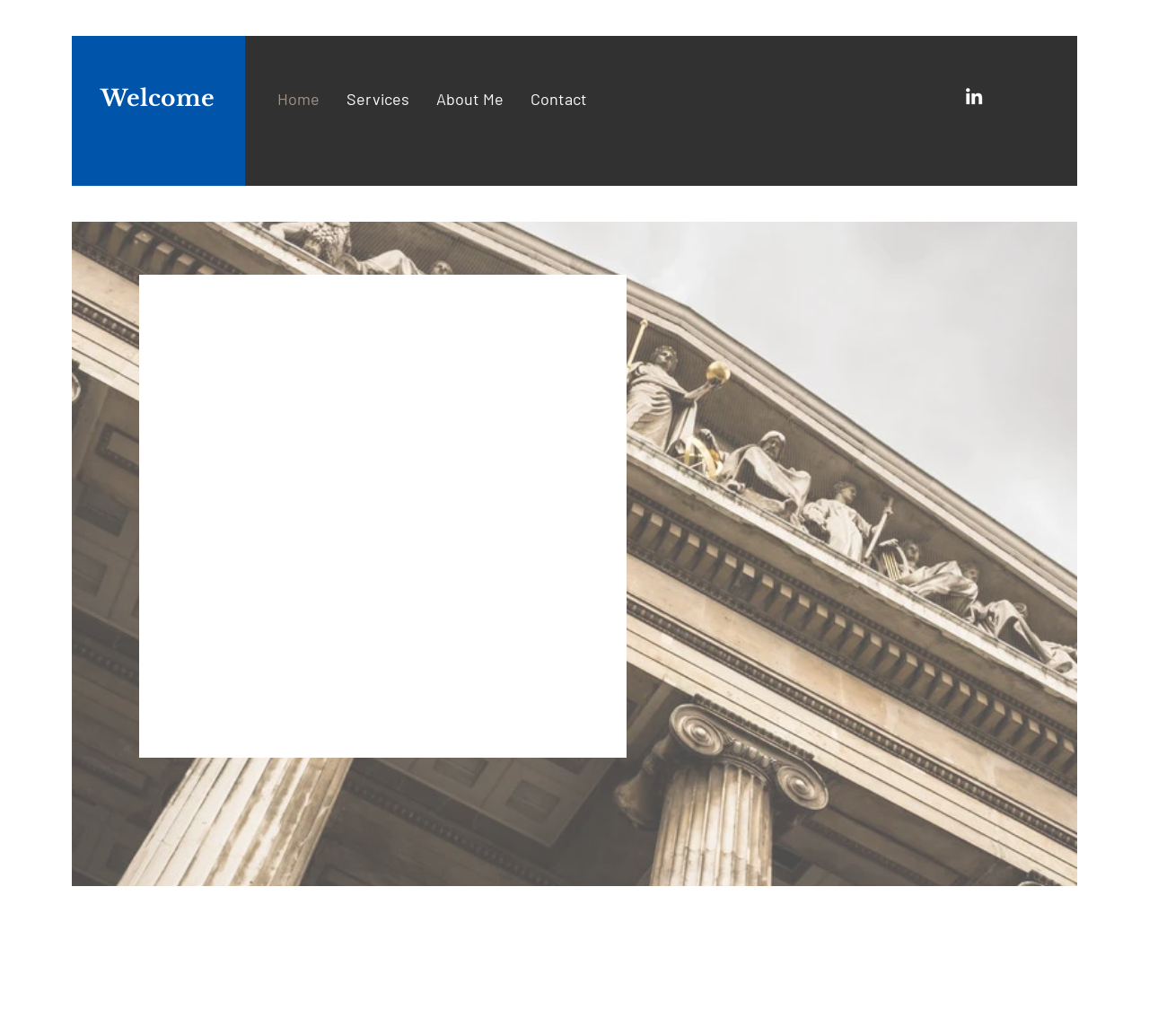Utilize the details in the image to give a detailed response to the question: What is the purpose of the 'Contact' link?

The 'Contact' link is present in the navigation menu, suggesting that it is meant to facilitate contact with Trey Minton, likely for legal services or inquiries.